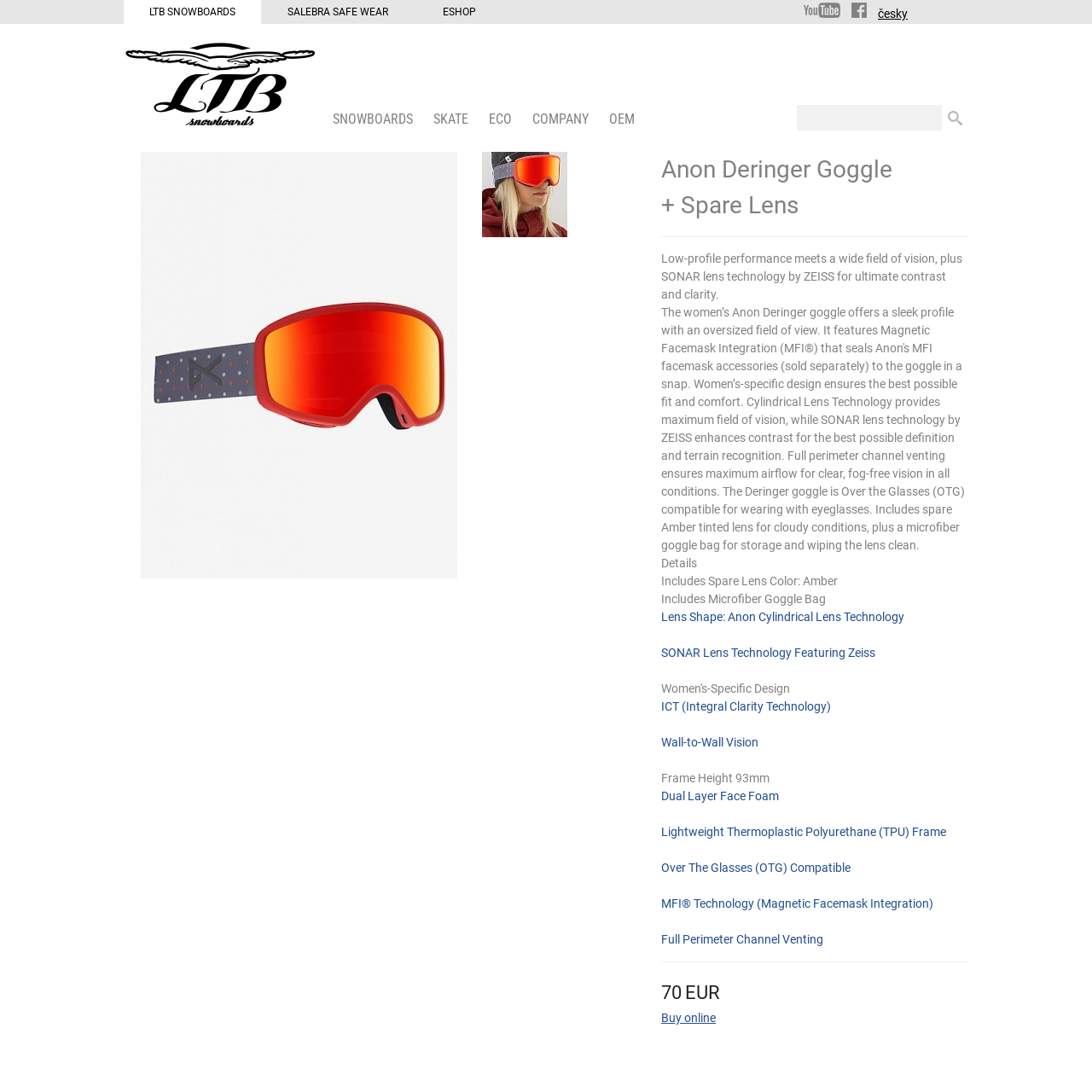Identify the first-level heading on the webpage and generate its text content.

Anon Deringer Goggle + Spare Lens